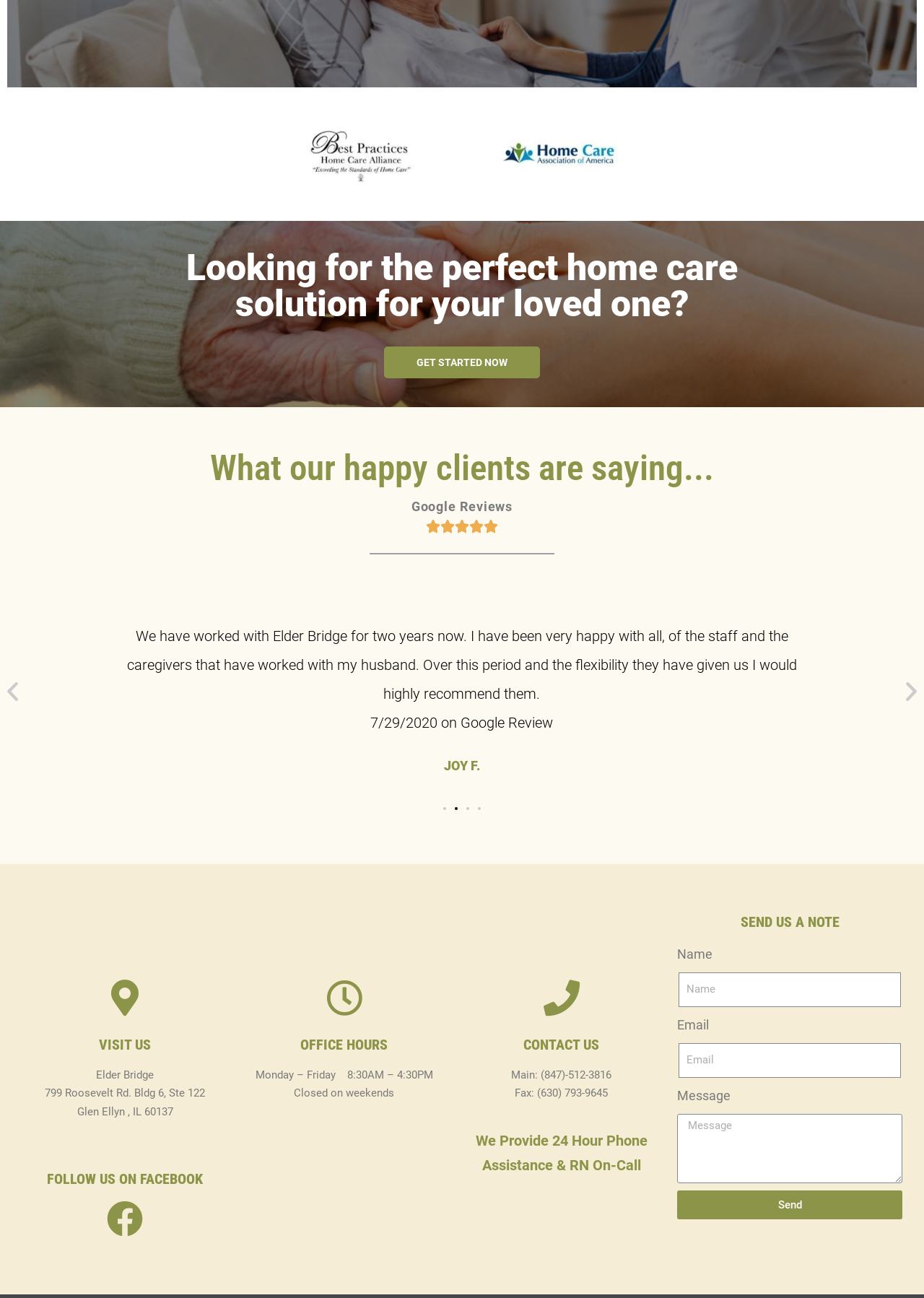Identify the bounding box coordinates of the clickable region to carry out the given instruction: "Send a note".

[0.733, 0.917, 0.977, 0.94]